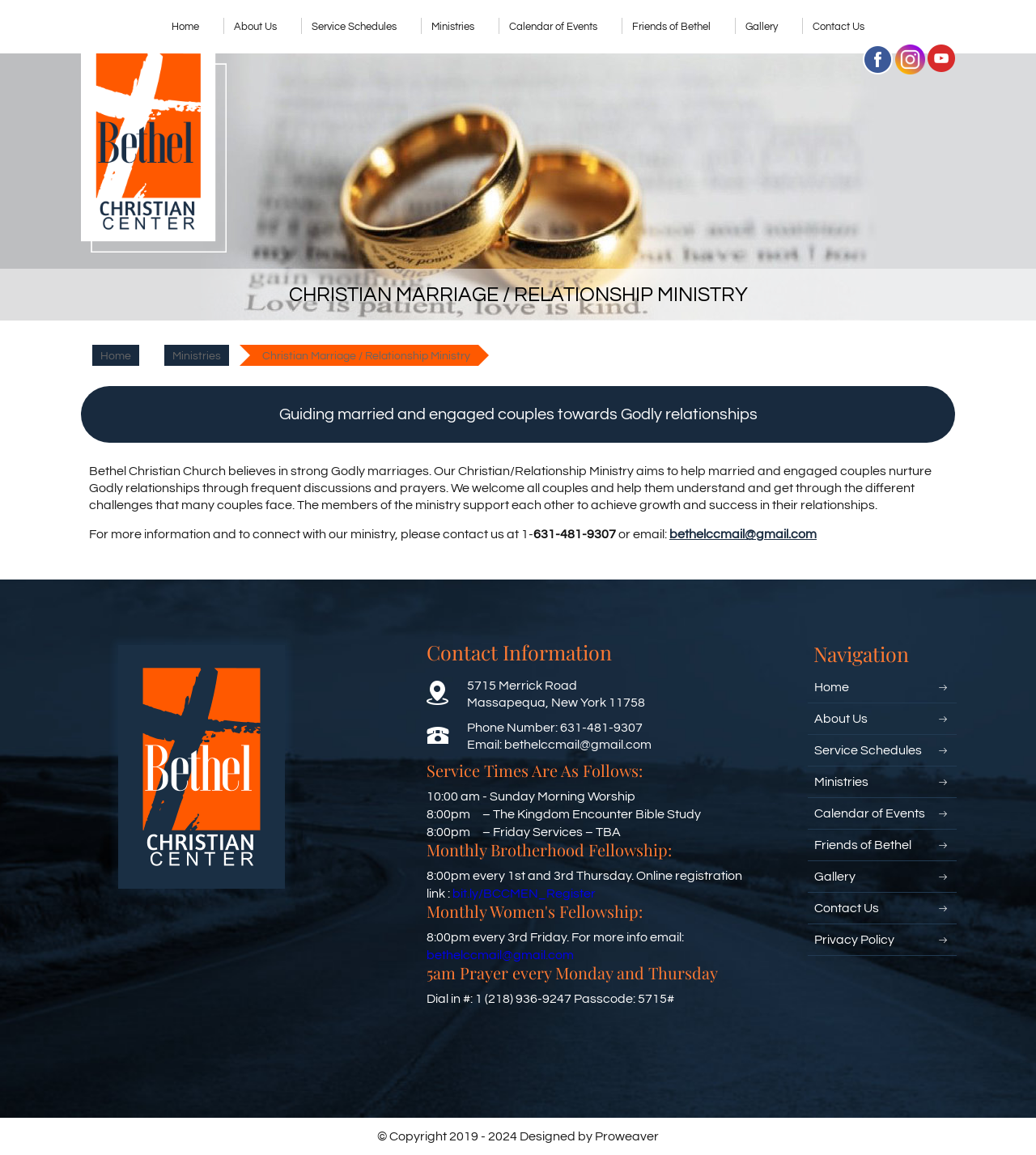Please specify the bounding box coordinates of the element that should be clicked to execute the given instruction: 'Click on CHECKOUT'. Ensure the coordinates are four float numbers between 0 and 1, expressed as [left, top, right, bottom].

None